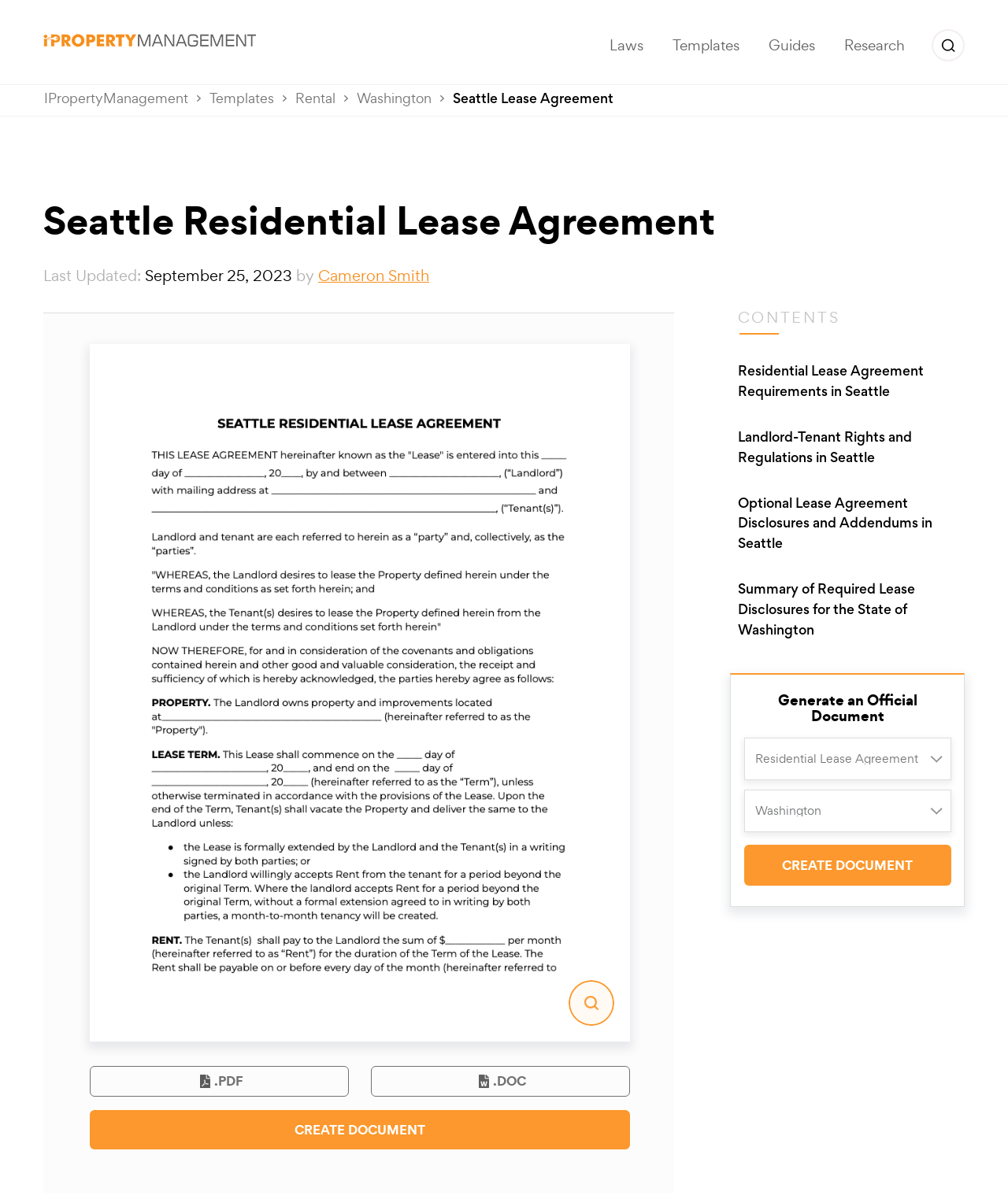Provide the bounding box coordinates for the specified HTML element described in this description: "aria-label="Submit Search Results"". The coordinates should be four float numbers ranging from 0 to 1, in the format [left, top, right, bottom].

[0.055, 0.004, 0.092, 0.034]